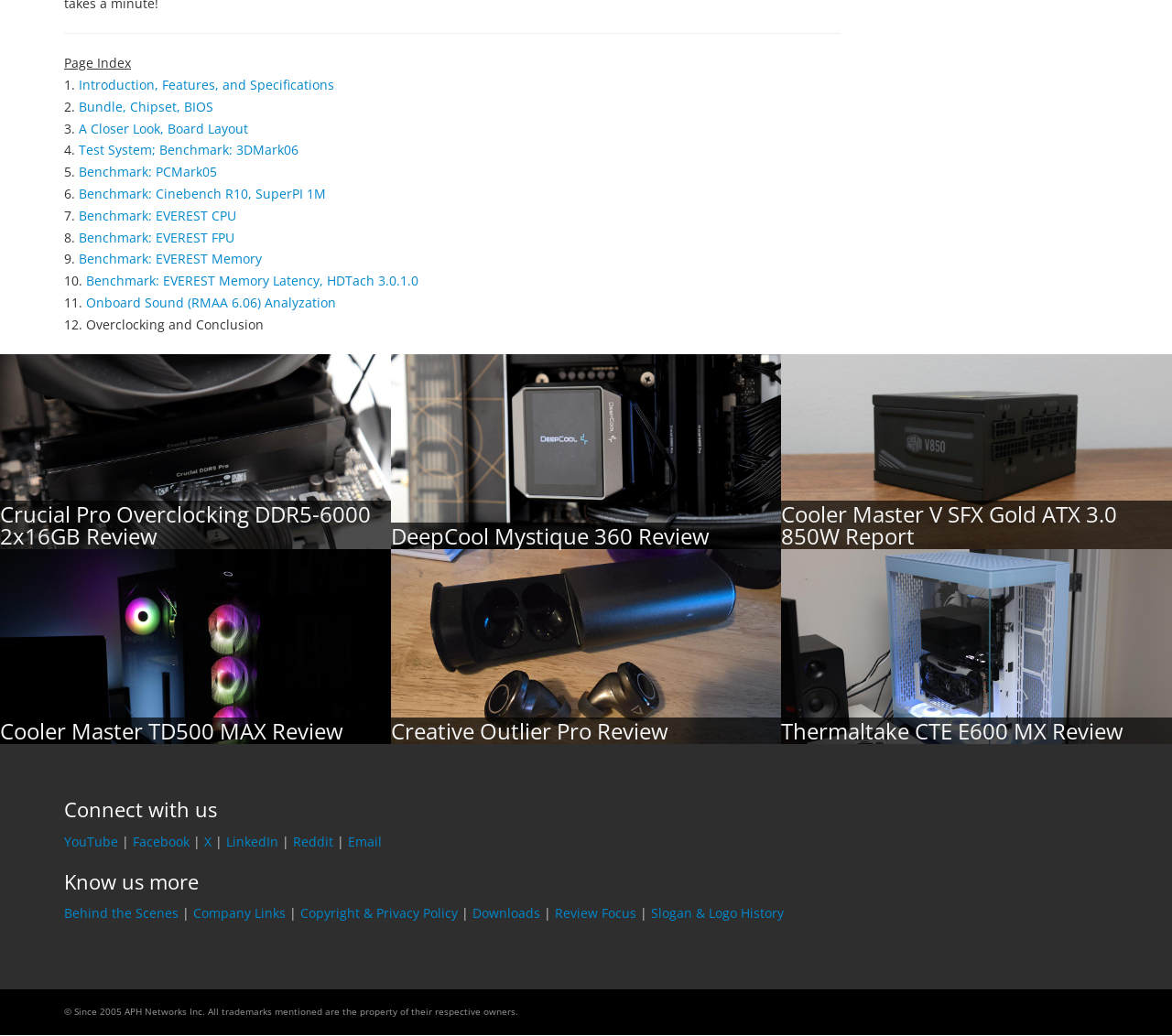Can you identify the bounding box coordinates of the clickable region needed to carry out this instruction: 'Click on Introduction, Features, and Specifications'? The coordinates should be four float numbers within the range of 0 to 1, stated as [left, top, right, bottom].

[0.067, 0.073, 0.285, 0.09]